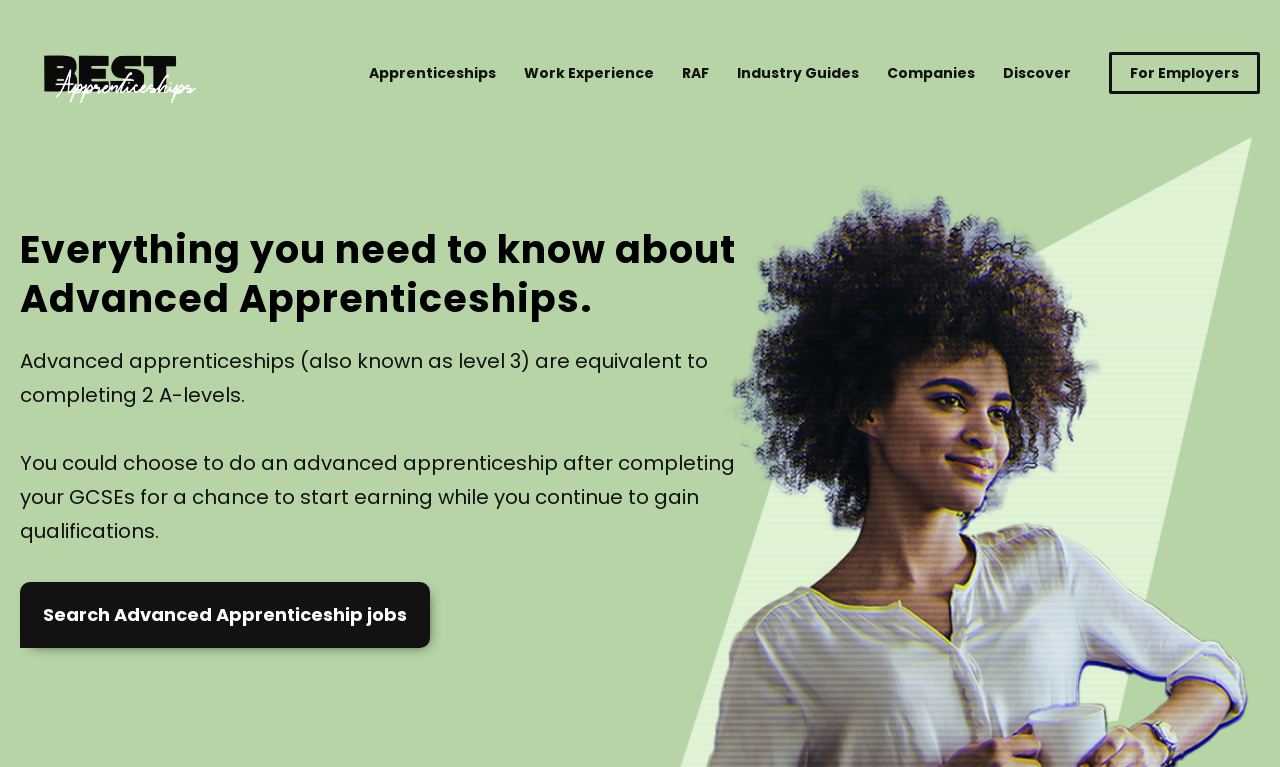What can you do after completing your GCSEs?
Using the image, answer in one word or phrase.

Start earning while gaining qualifications